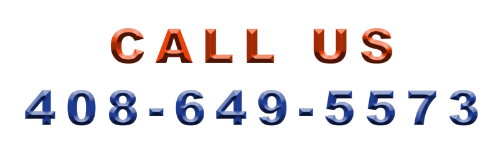What is the style of the letters in 'CALL US'?
Refer to the screenshot and deliver a thorough answer to the question presented.

The top line reads 'CALL US' in large, vibrant letters, with the words appearing in a dynamic two-tone style, where the letters are accented with shades of red and orange, exuding an inviting warmth.